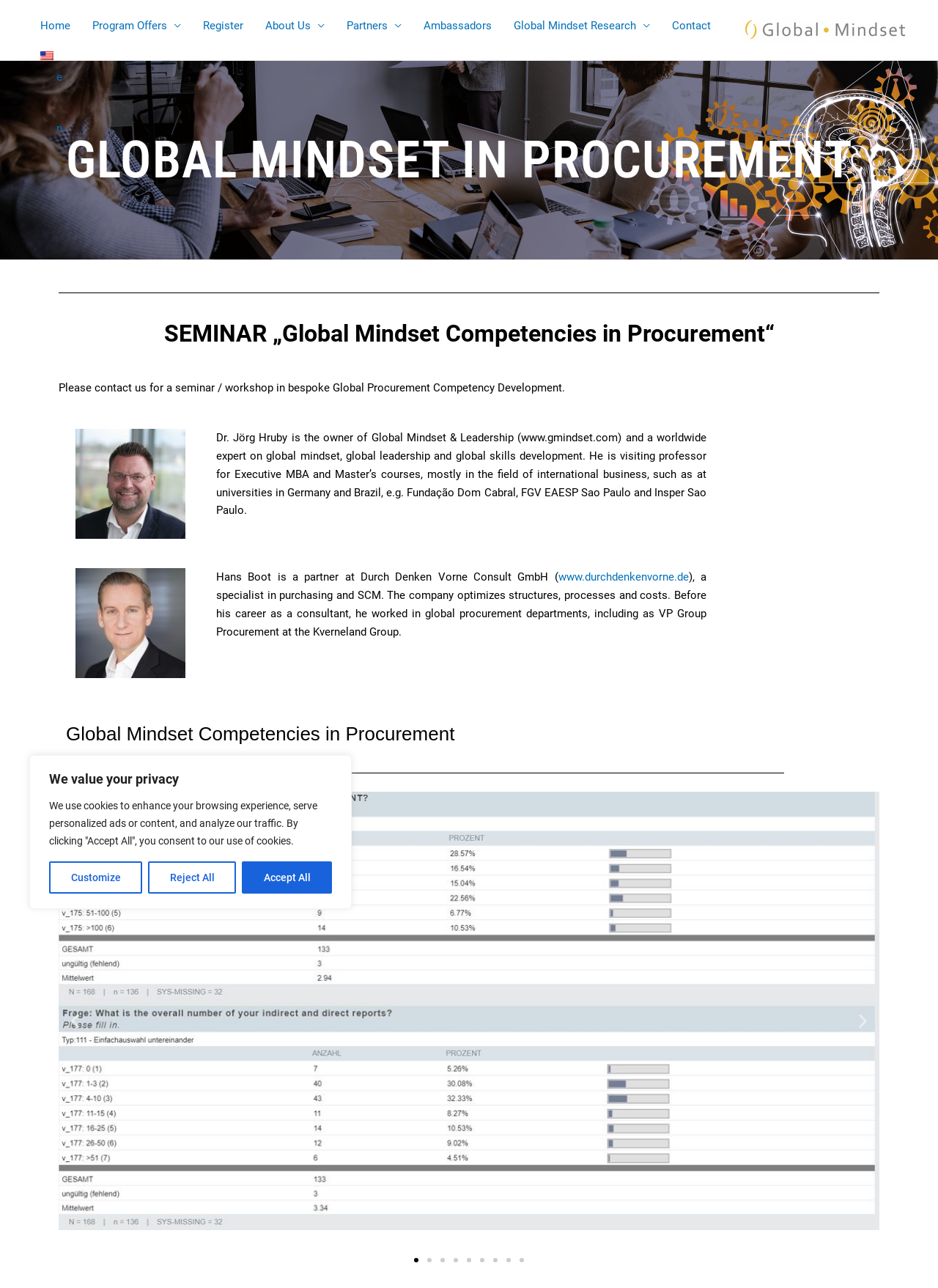Show me the bounding box coordinates of the clickable region to achieve the task as per the instruction: "Click the Gmindset link".

[0.79, 0.018, 0.969, 0.028]